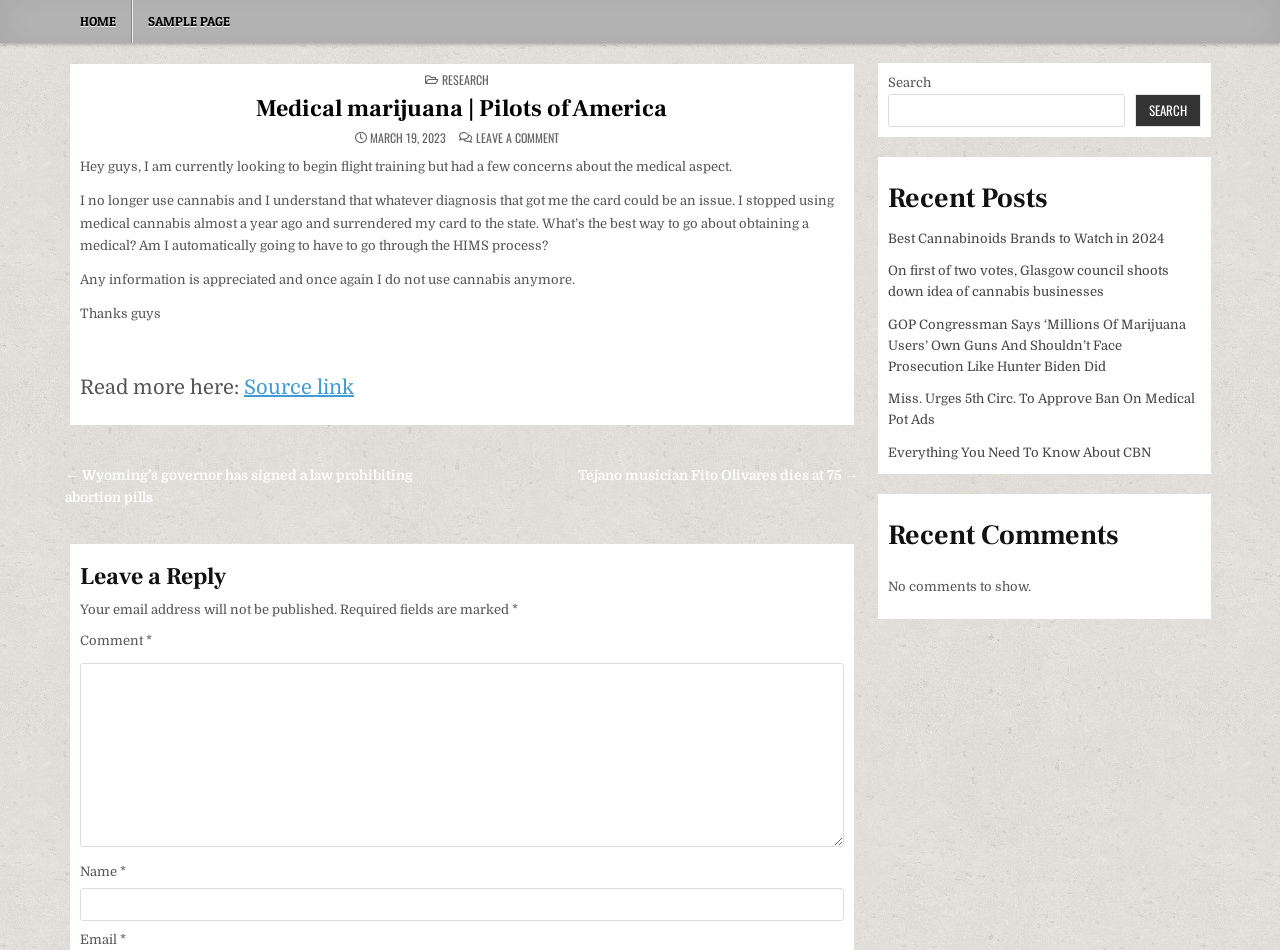Refer to the screenshot and give an in-depth answer to this question: What is the purpose of the 'Search' button?

The 'Search' button is located in the top right corner of the webpage, and it is accompanied by a search box. The presence of these elements suggests that the purpose of the 'Search' button is to allow users to search the website for specific content.